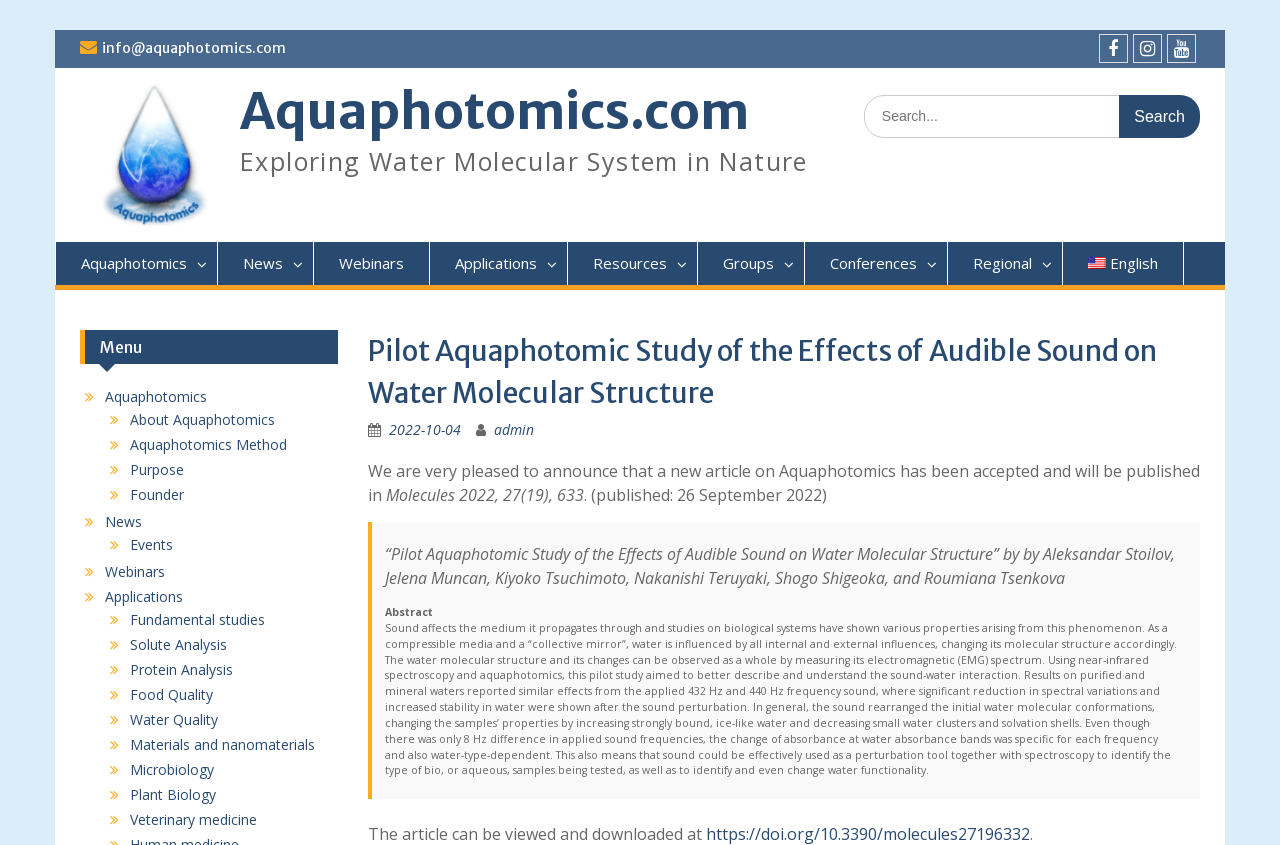Identify the coordinates of the bounding box for the element that must be clicked to accomplish the instruction: "Search for something".

[0.675, 0.112, 0.938, 0.163]